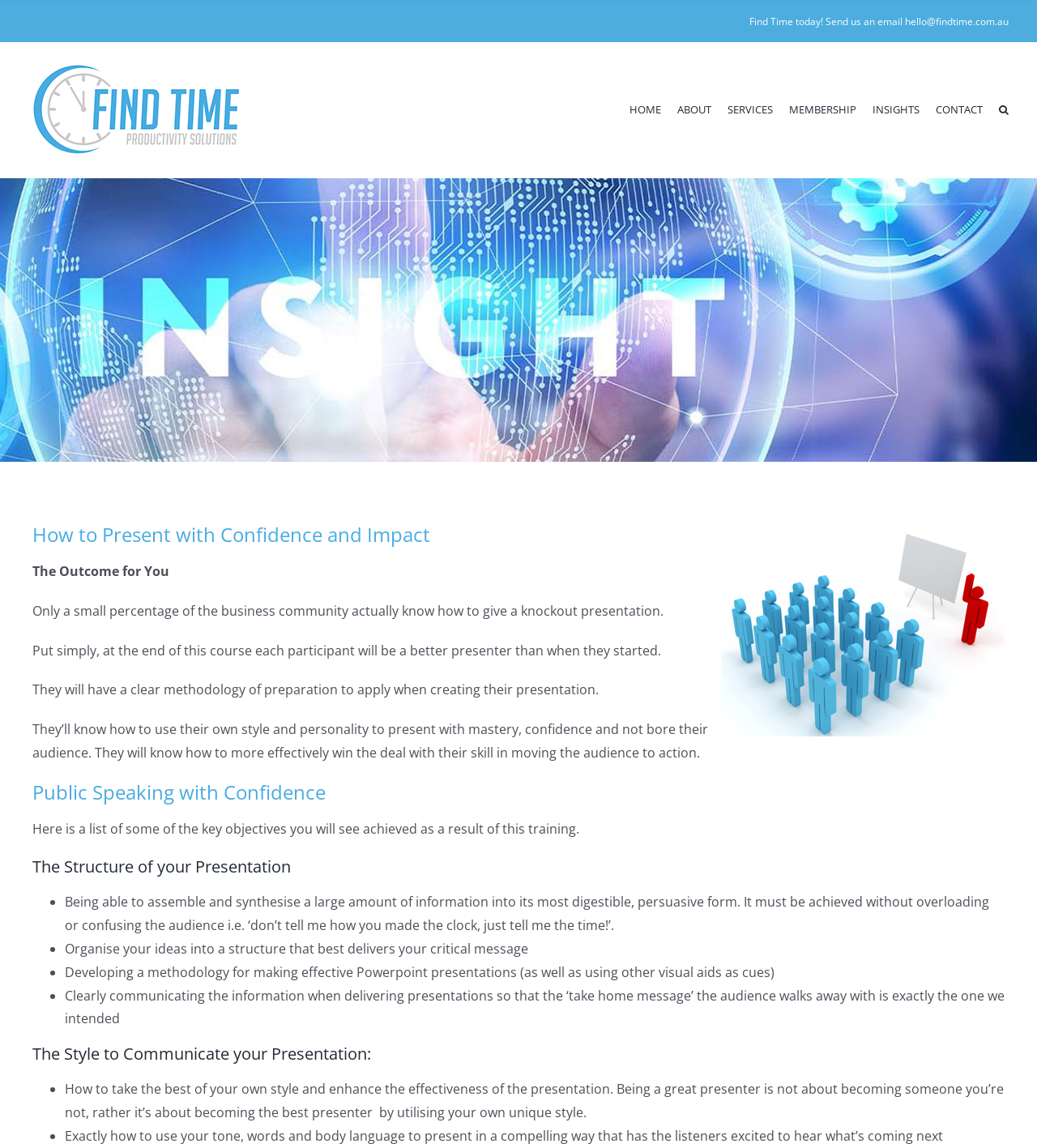Bounding box coordinates must be specified in the format (top-left x, top-left y, bottom-right x, bottom-right y). All values should be floating point numbers between 0 and 1. What are the bounding box coordinates of the UI element described as: alt="Find Time Logo"

[0.027, 0.052, 0.238, 0.14]